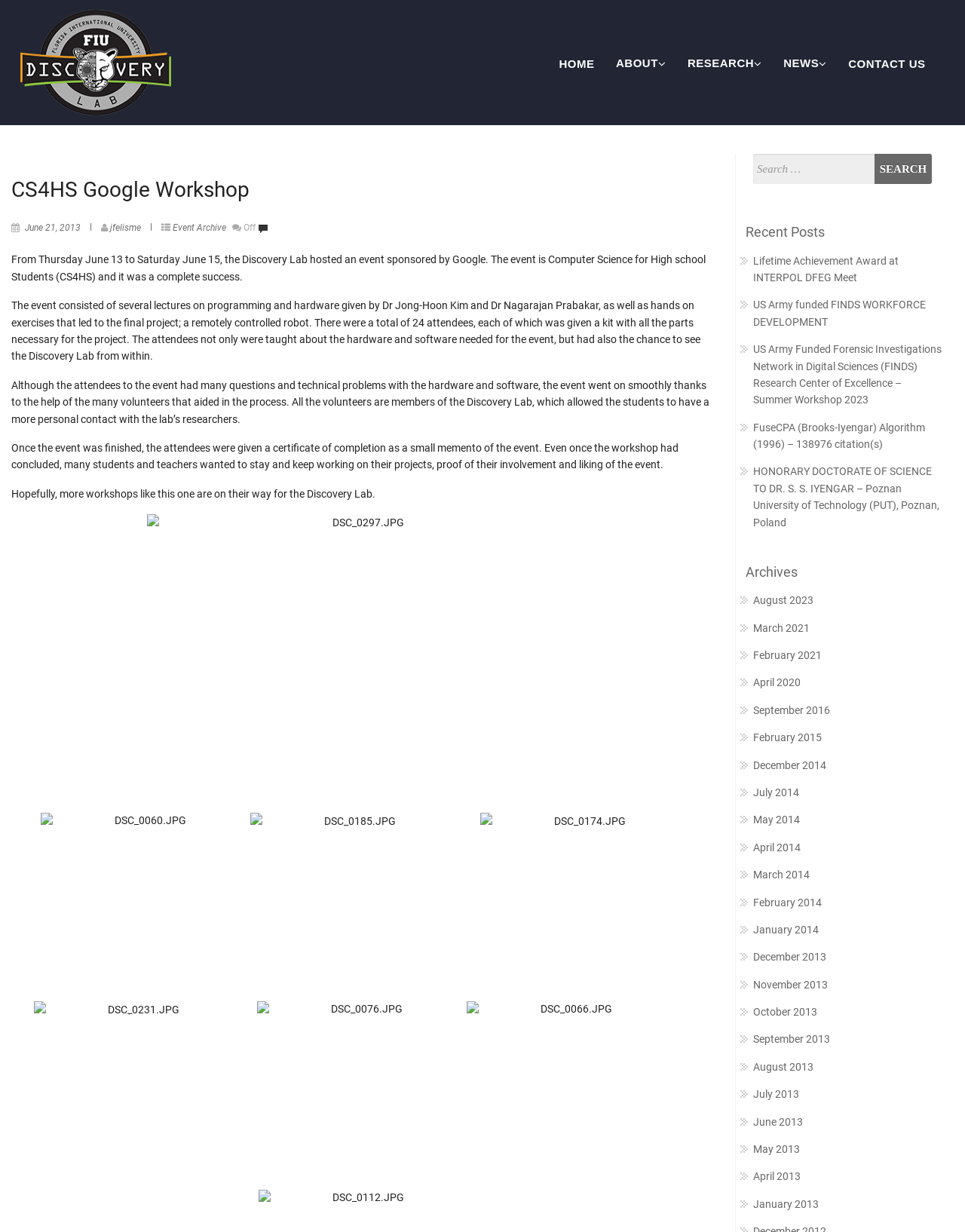Find and specify the bounding box coordinates that correspond to the clickable region for the instruction: "View the Event Archive".

[0.179, 0.181, 0.234, 0.189]